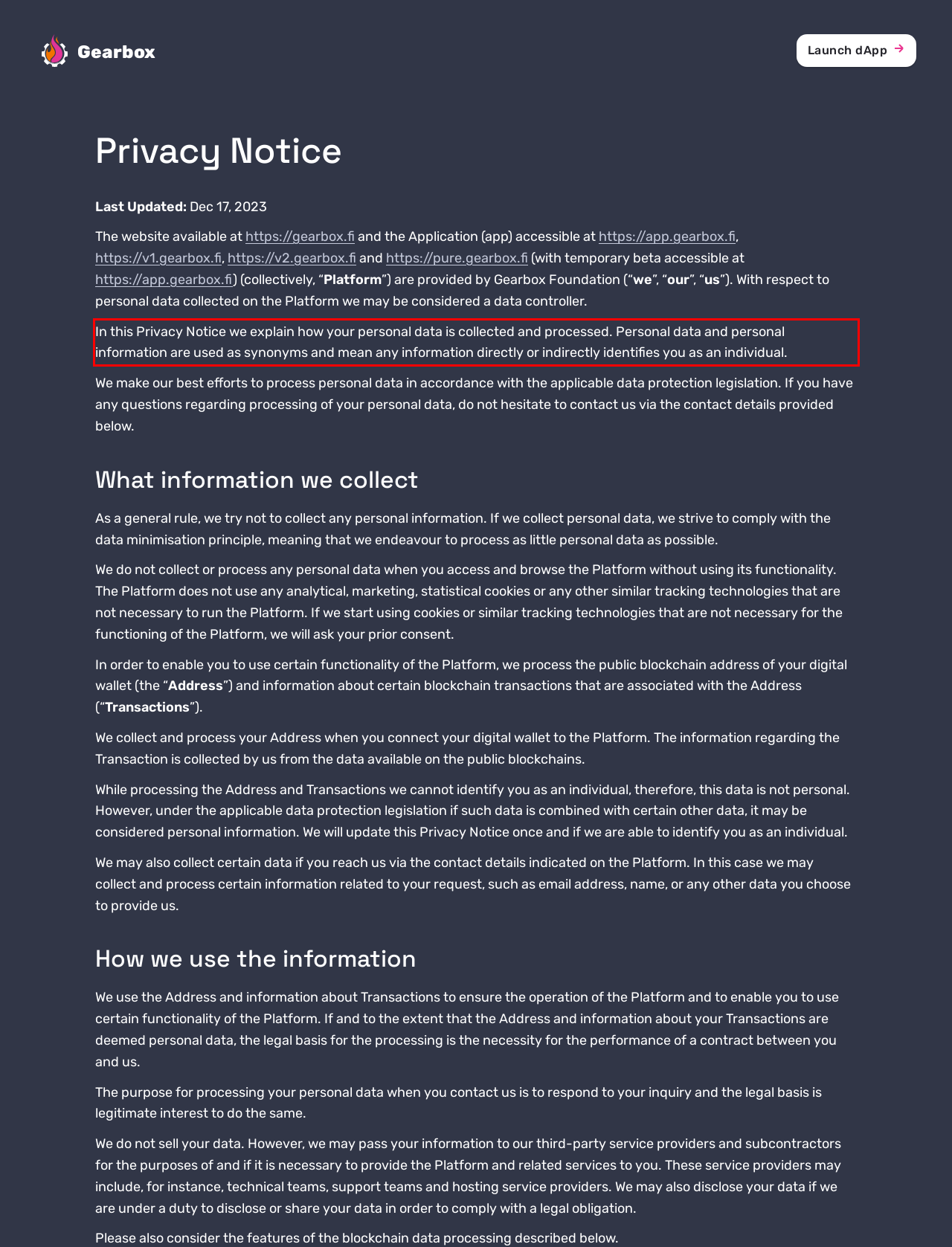Please use OCR to extract the text content from the red bounding box in the provided webpage screenshot.

In this Privacy Notice we explain how your personal data is collected and processed. Personal data and personal information are used as synonyms and mean any information directly or indirectly identifies you as an individual.